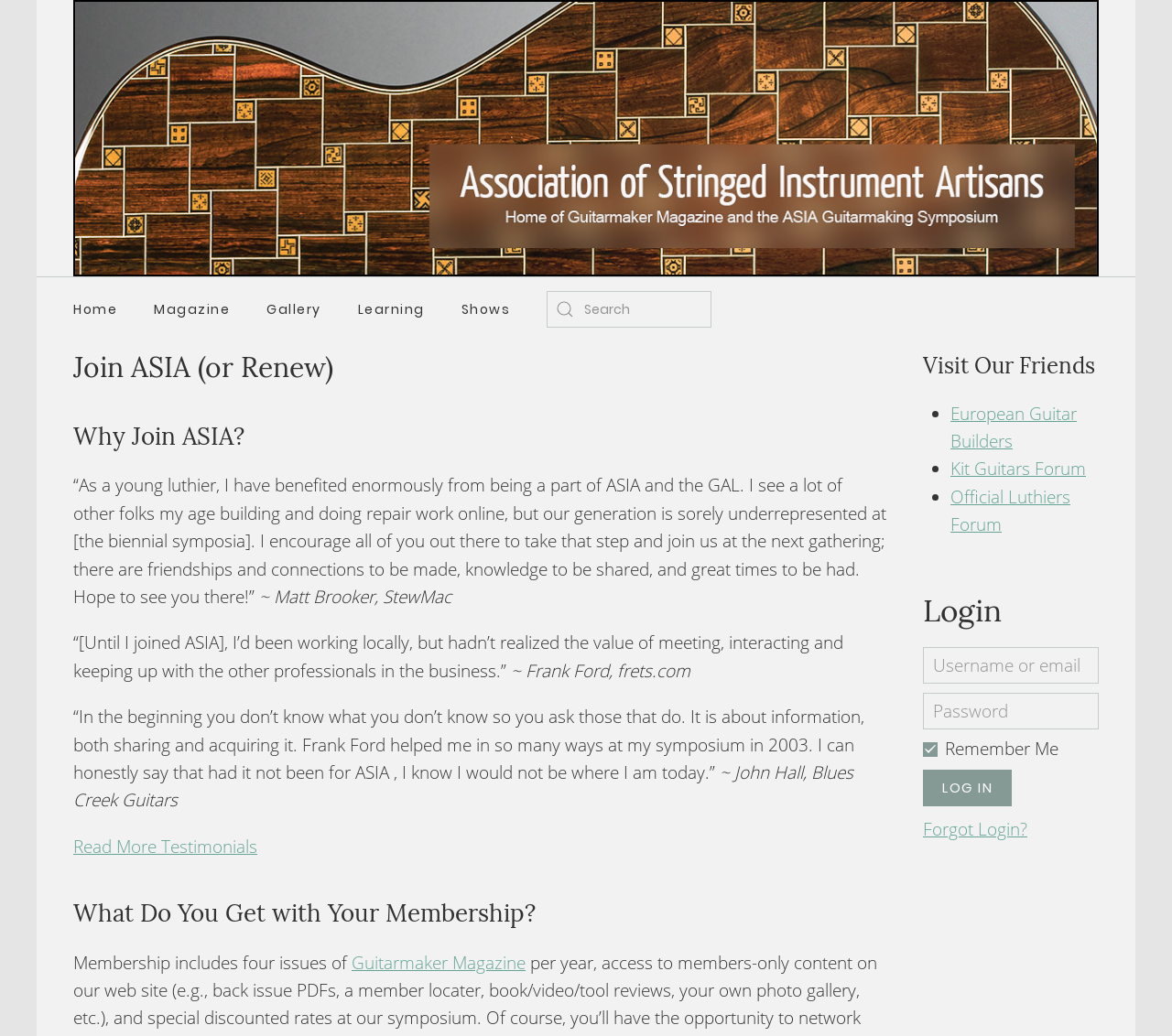Can you identify the bounding box coordinates of the clickable region needed to carry out this instruction: 'Visit the European Guitar Builders website'? The coordinates should be four float numbers within the range of 0 to 1, stated as [left, top, right, bottom].

[0.811, 0.388, 0.919, 0.437]